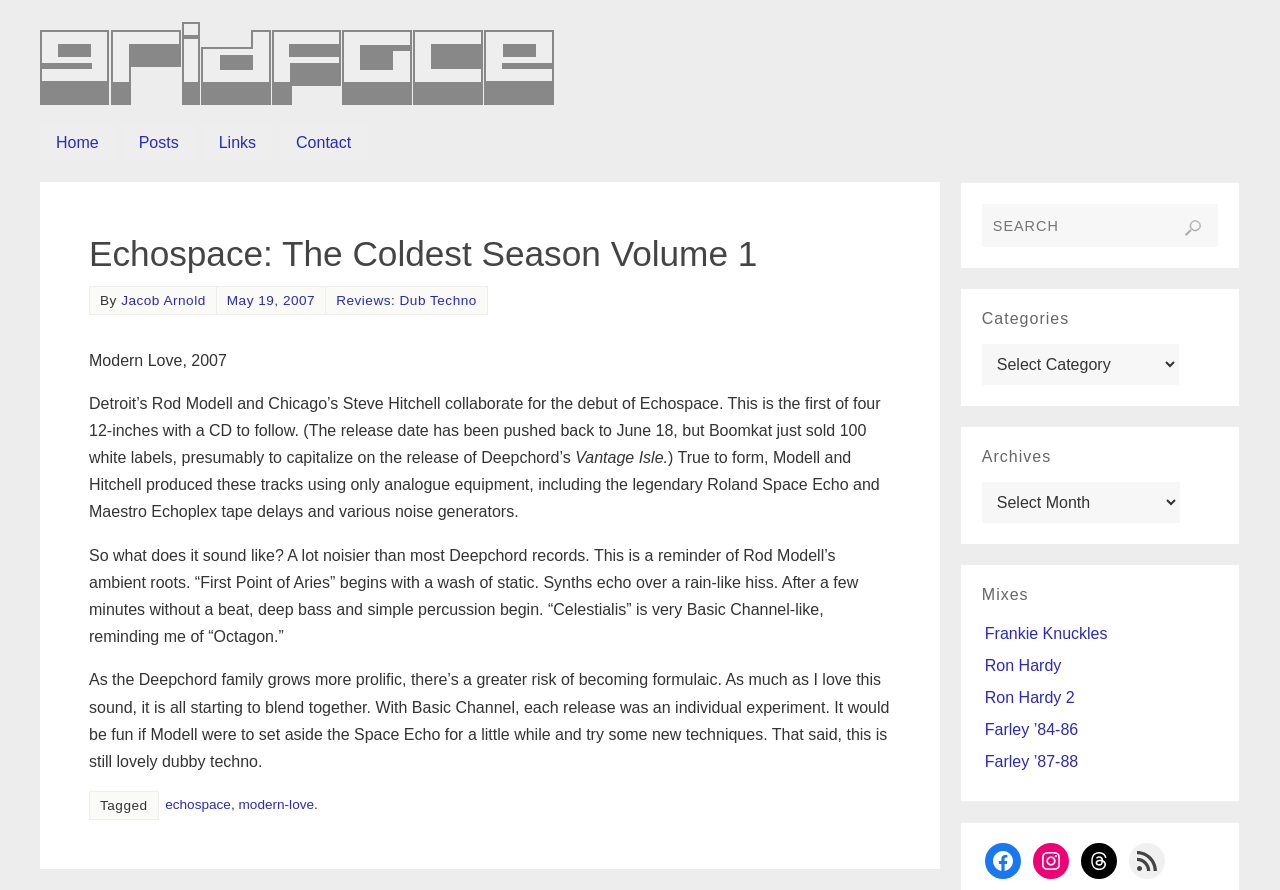What is the release date of the album?
Based on the image, answer the question with a single word or brief phrase.

June 18, 2007